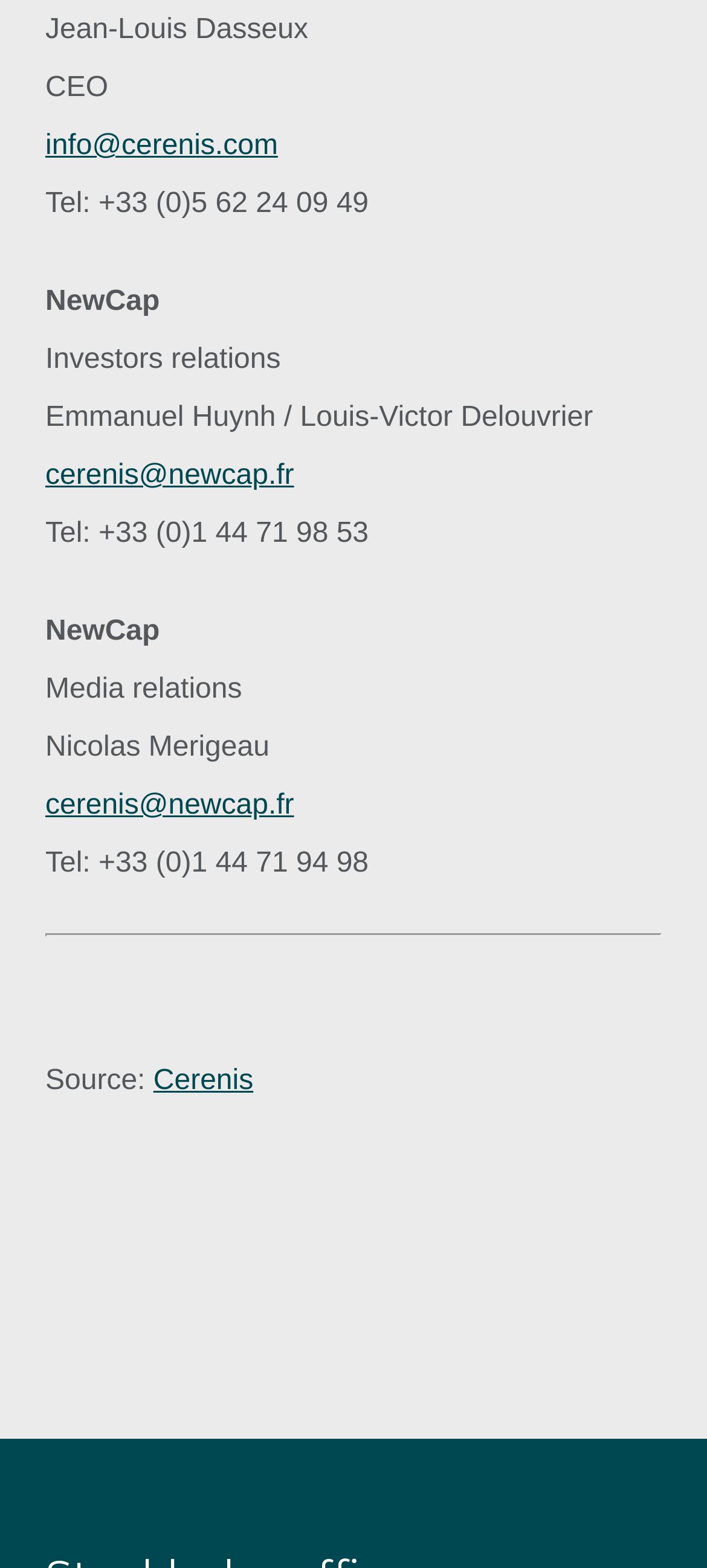What is the phone number for media relations?
Please look at the screenshot and answer in one word or a short phrase.

+33 (0)1 44 71 94 98